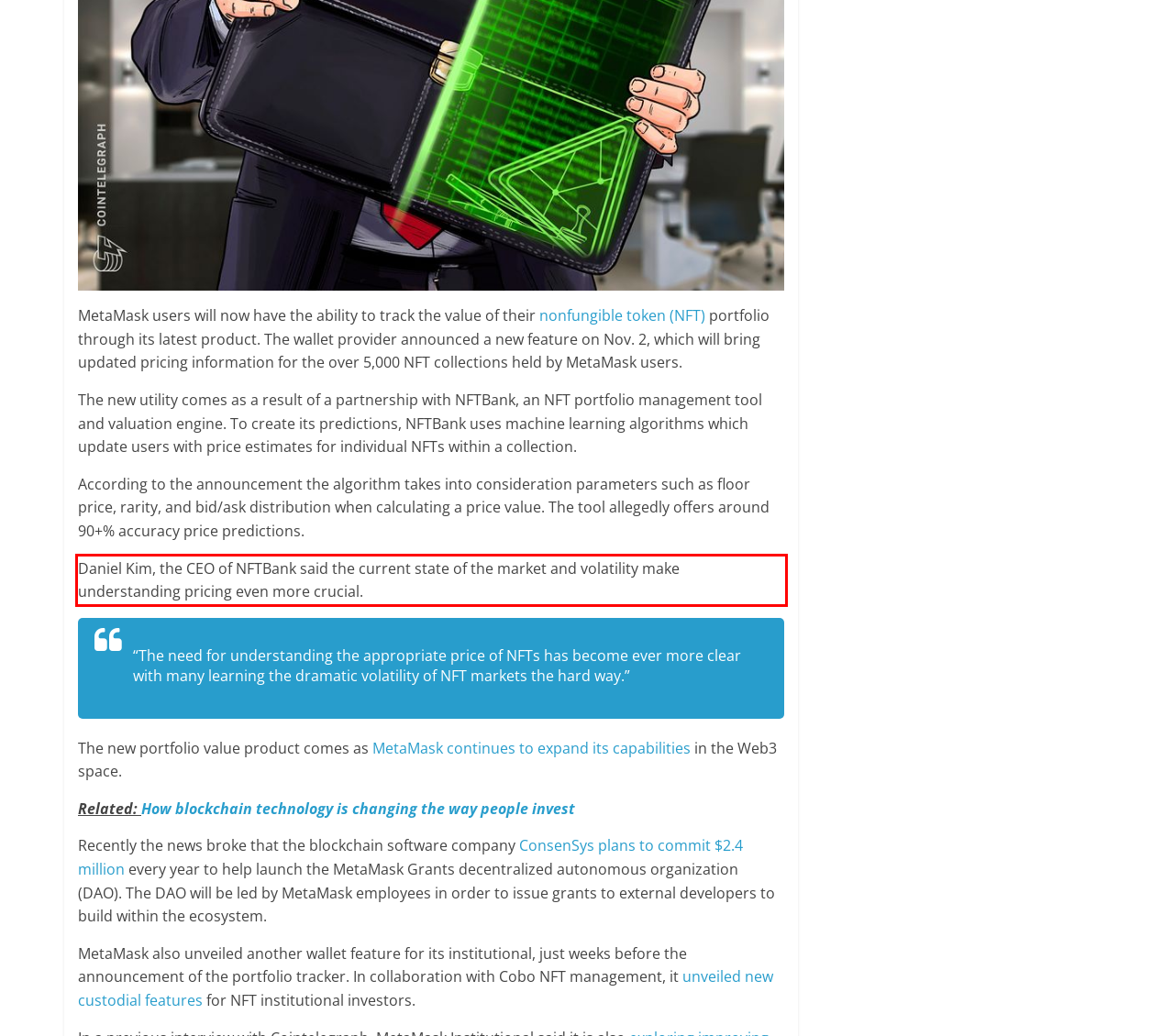Please identify and extract the text content from the UI element encased in a red bounding box on the provided webpage screenshot.

Daniel Kim, the CEO of NFTBank said the current state of the market and volatility make understanding pricing even more crucial.